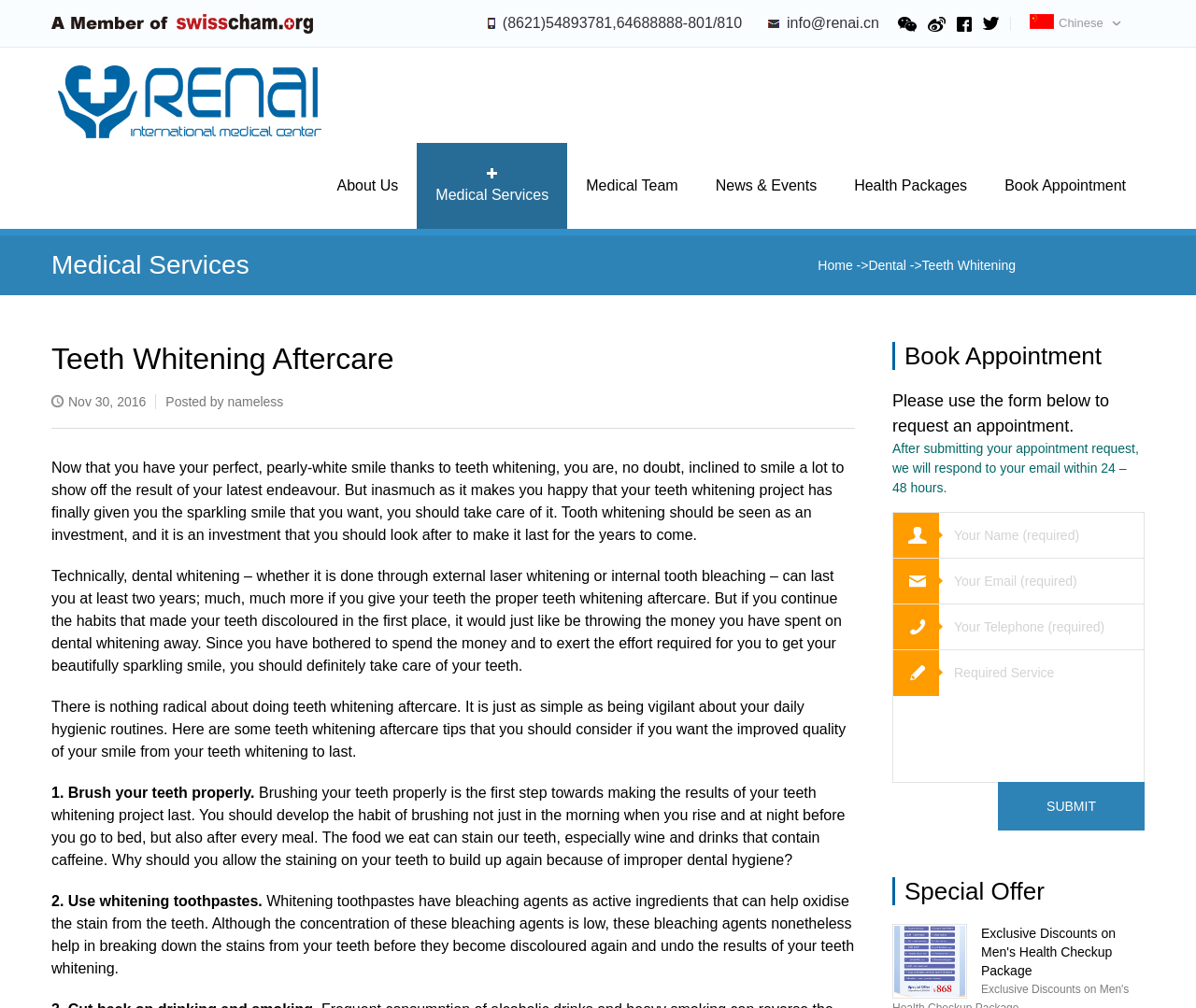Identify the bounding box coordinates of the section to be clicked to complete the task described by the following instruction: "Get directions to the location". The coordinates should be four float numbers between 0 and 1, formatted as [left, top, right, bottom].

None